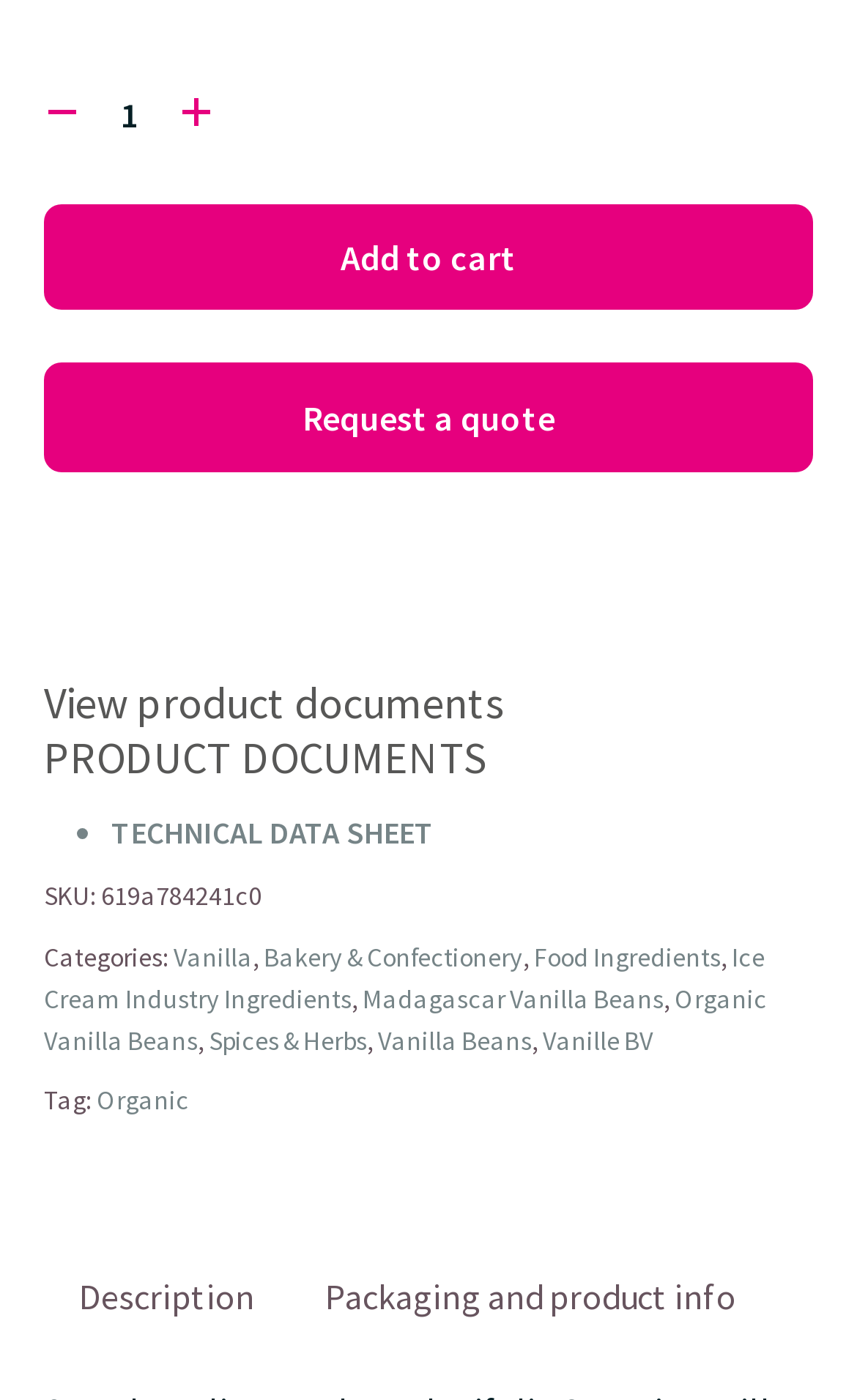Determine the bounding box coordinates of the section to be clicked to follow the instruction: "Increase product quantity". The coordinates should be given as four float numbers between 0 and 1, formatted as [left, top, right, bottom].

[0.092, 0.043, 0.208, 0.121]